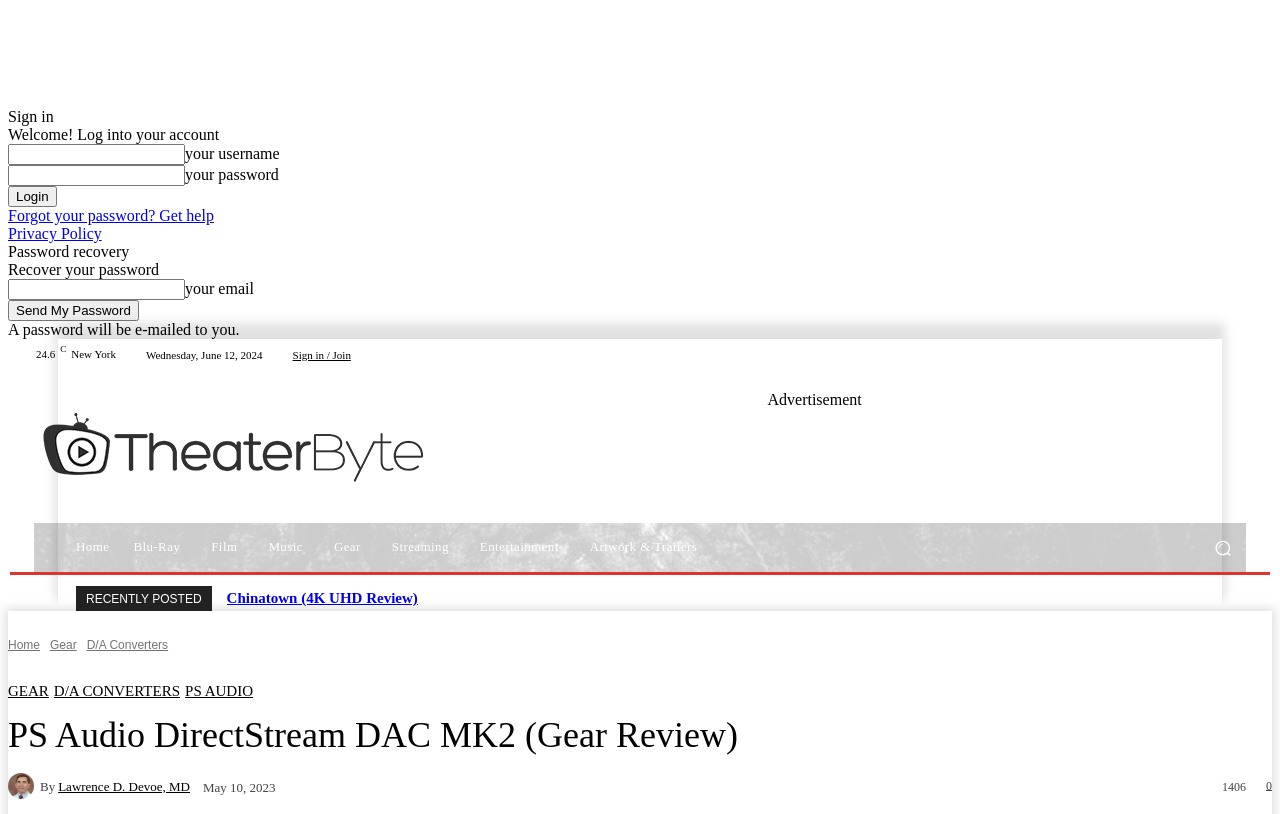Answer the following in one word or a short phrase: 
What is the purpose of the form at the top?

Sign in